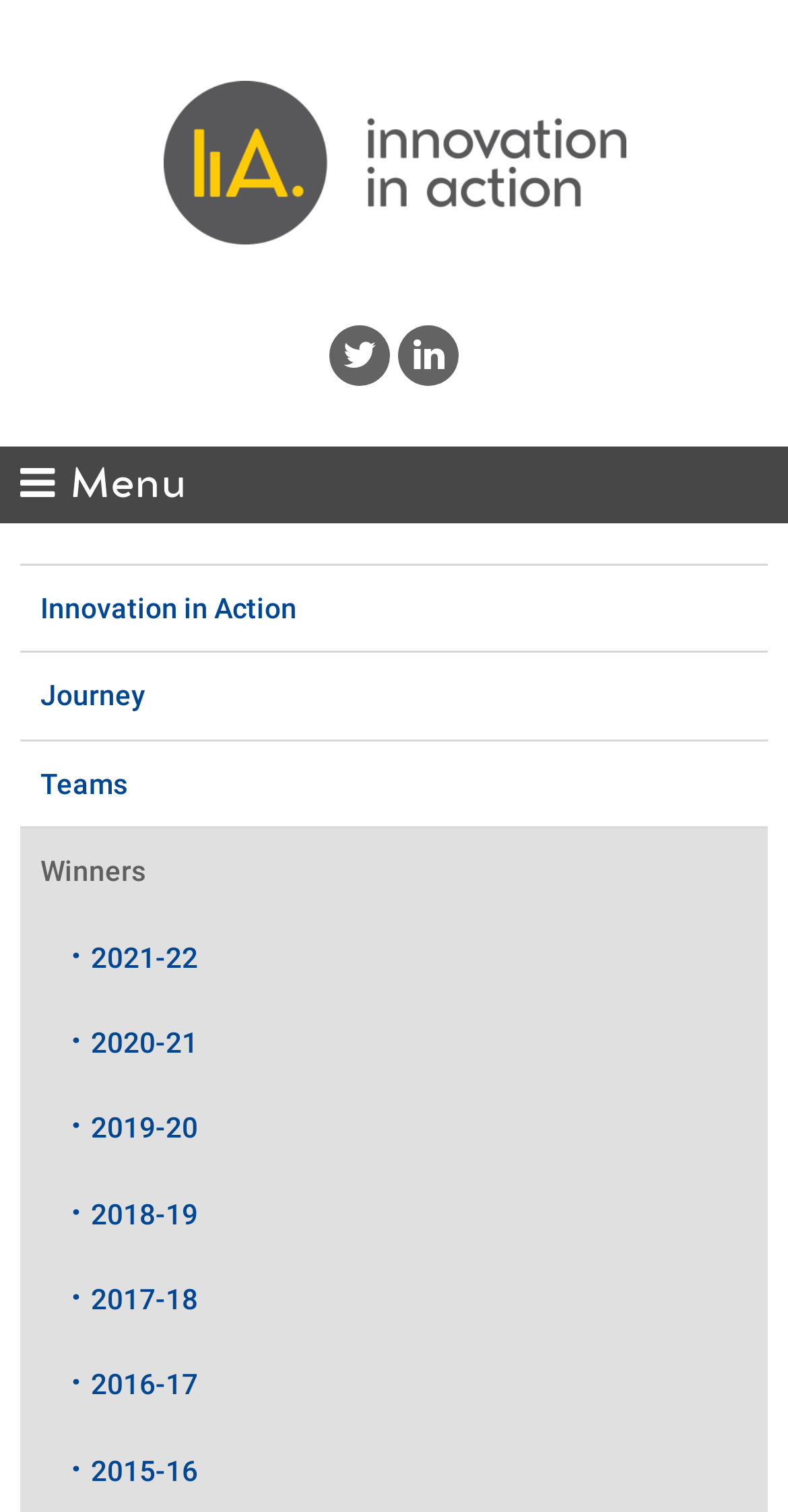What is the icon name of the third link from the top? Observe the screenshot and provide a one-word or short phrase answer.

